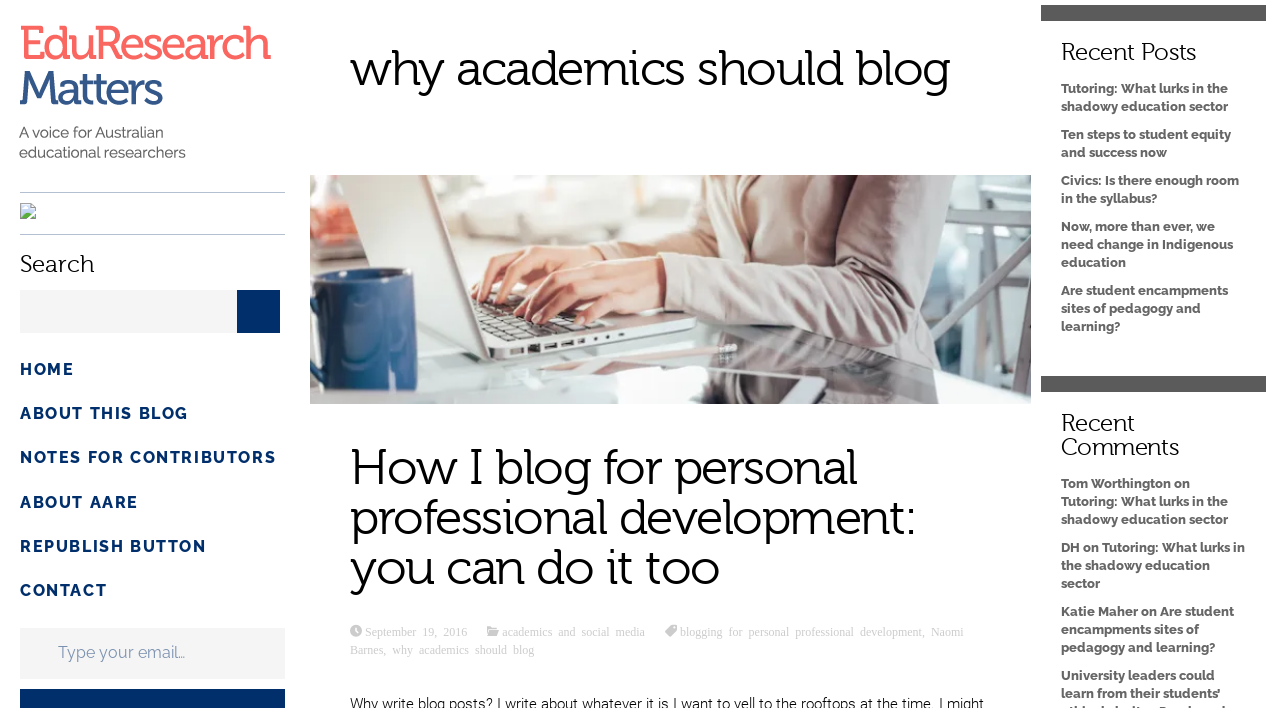Locate the bounding box coordinates of the area where you should click to accomplish the instruction: "Read the recent post 'Tutoring: What lurks in the shadowy education sector'".

[0.829, 0.114, 0.959, 0.161]